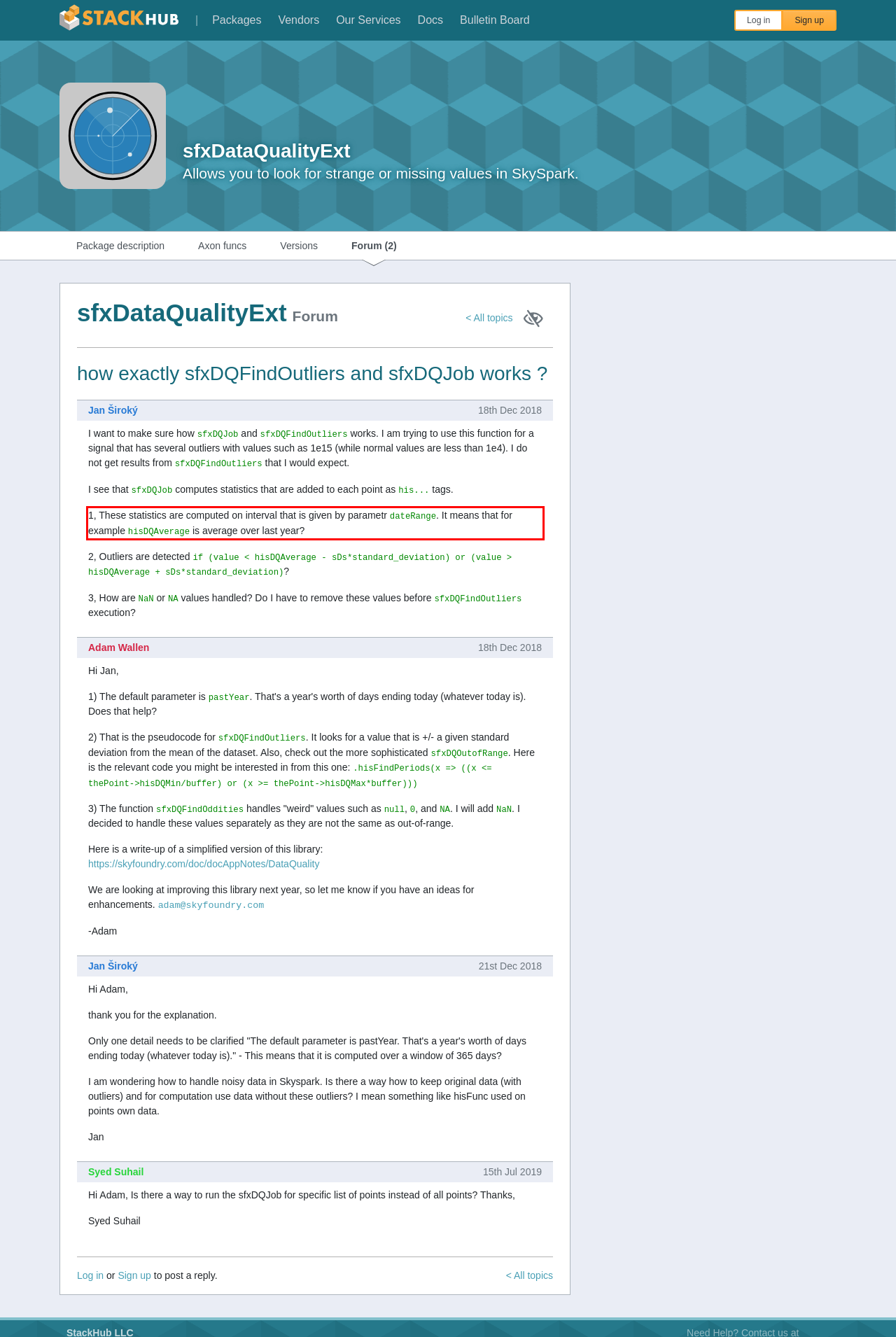Please examine the webpage screenshot and extract the text within the red bounding box using OCR.

1, These statistics are computed on interval that is given by parametr dateRange. It means that for example hisDQAverage is average over last year?